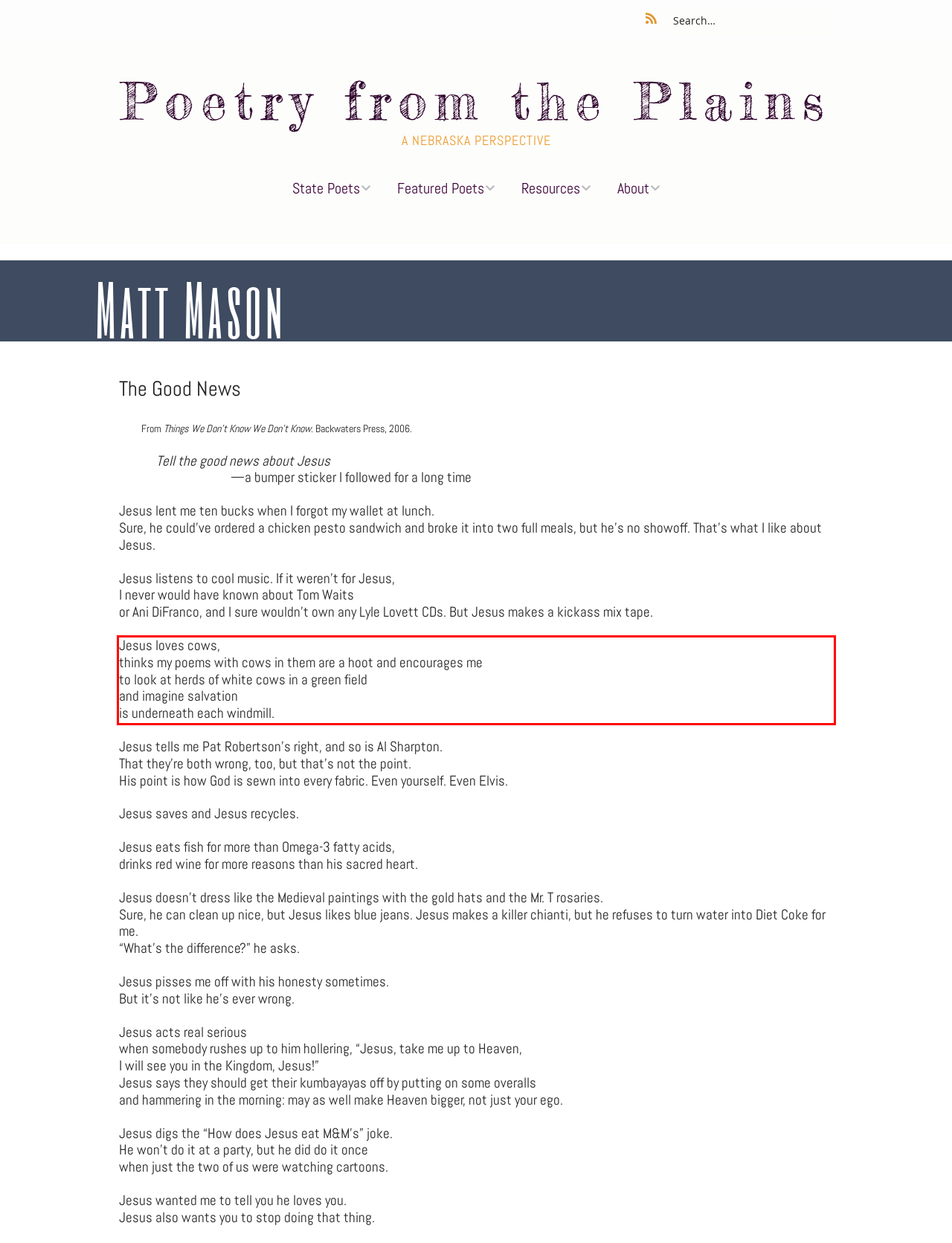You are provided with a screenshot of a webpage that includes a red bounding box. Extract and generate the text content found within the red bounding box.

Jesus loves cows, thinks my poems with cows in them are a hoot and encourages me to look at herds of white cows in a green field and imagine salvation is underneath each windmill.